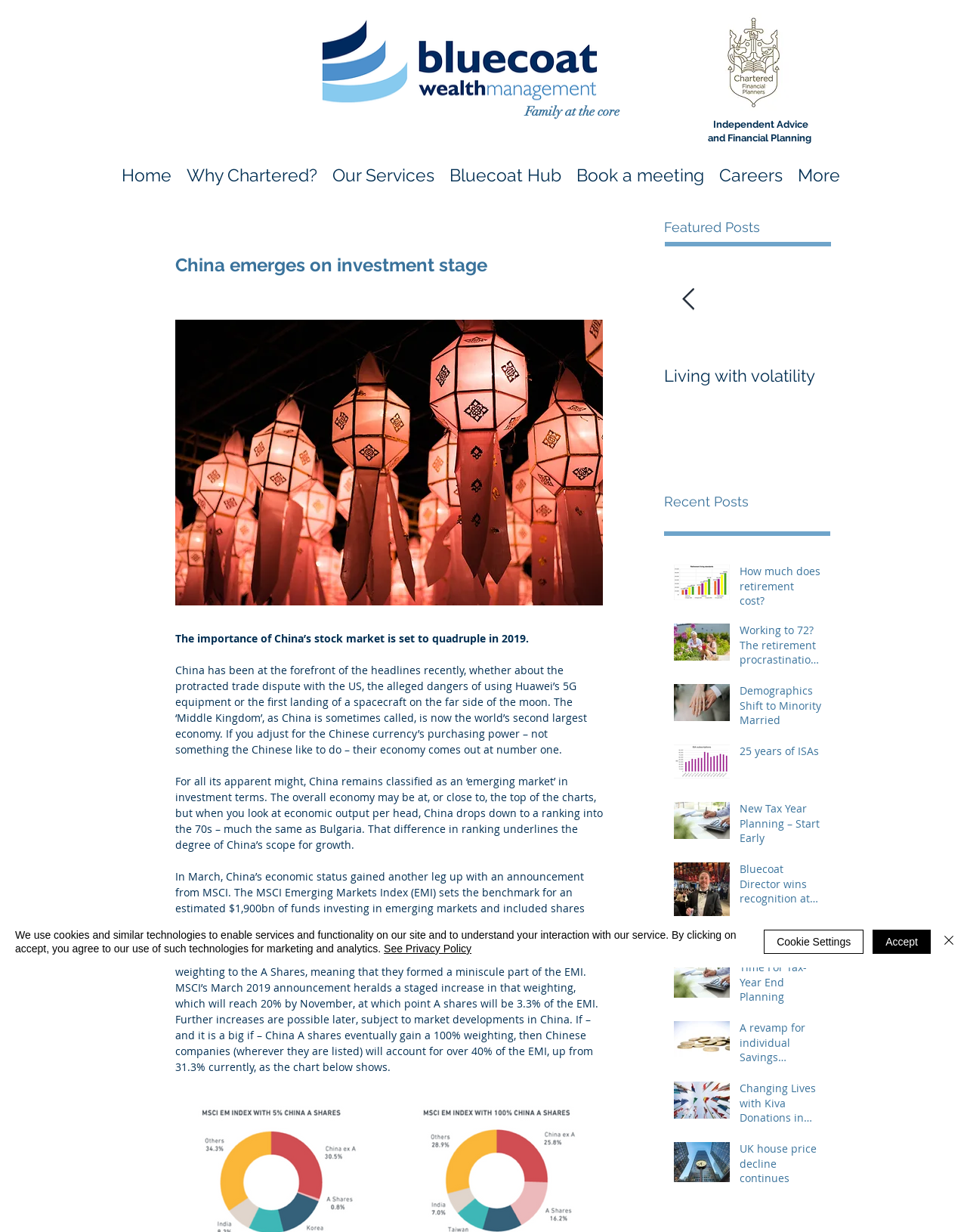Given the description of a UI element: "Why Chartered?", identify the bounding box coordinates of the matching element in the webpage screenshot.

[0.185, 0.133, 0.336, 0.146]